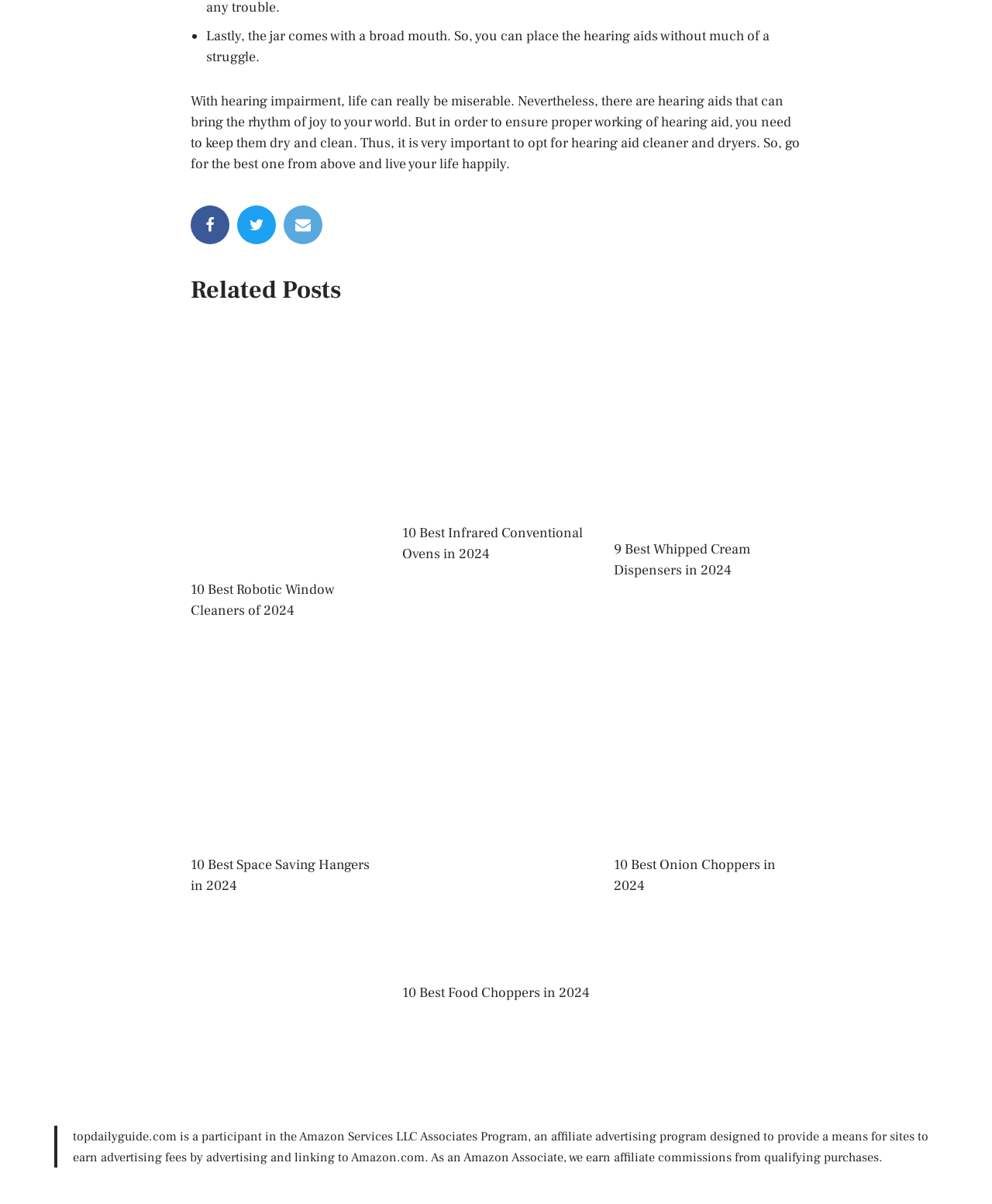Extract the bounding box coordinates for the described element: "alt="BEAUTLOHAS."". The coordinates should be represented as four float numbers between 0 and 1: [left, top, right, bottom].

[0.192, 0.693, 0.382, 0.708]